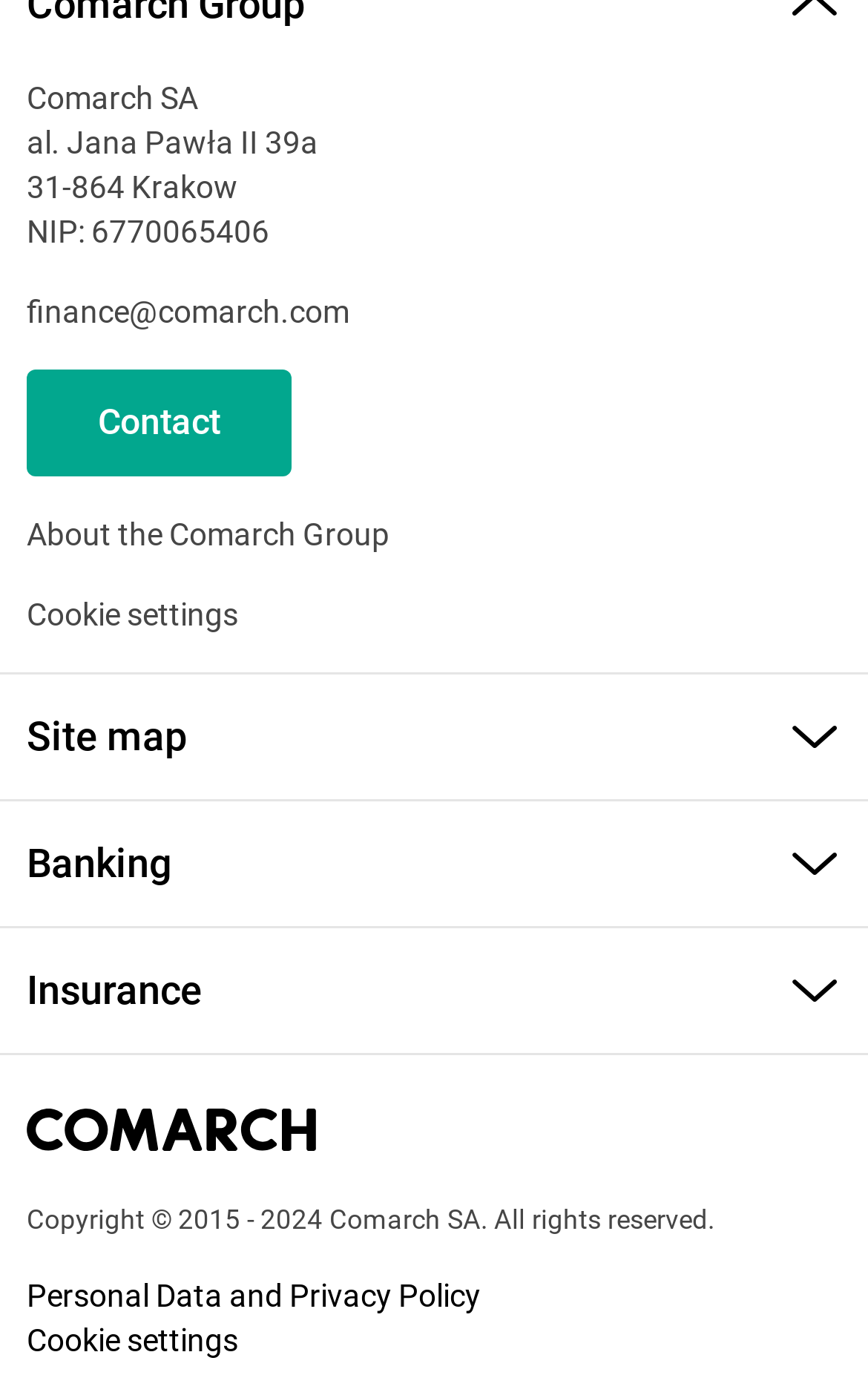Locate the bounding box coordinates of the clickable region to complete the following instruction: "Visit About the Comarch Group."

[0.031, 0.369, 0.449, 0.395]